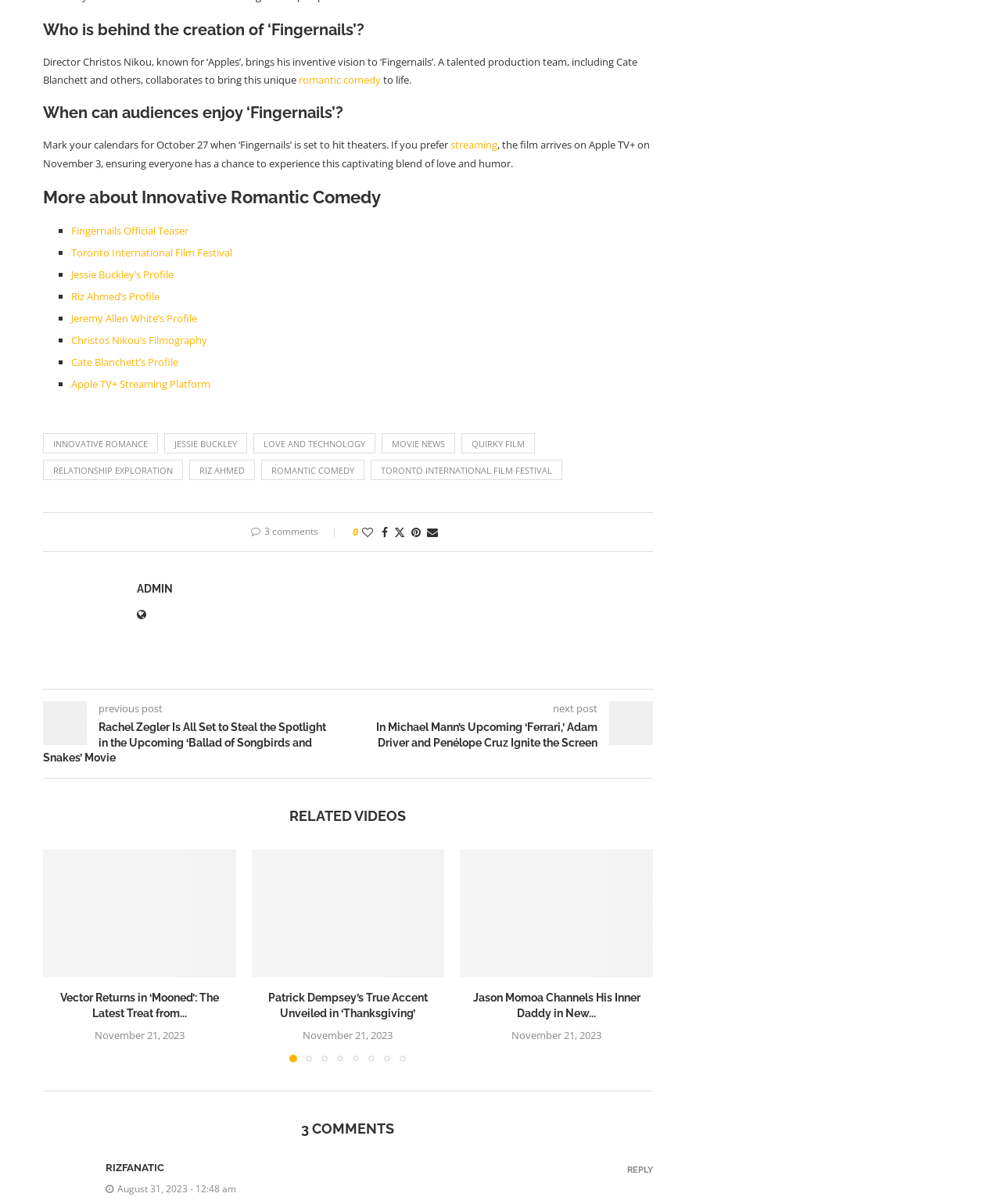Please provide a one-word or phrase answer to the question: 
What is the name of the actress who stars in the movie 'Fingernails'?

Jessie Buckley